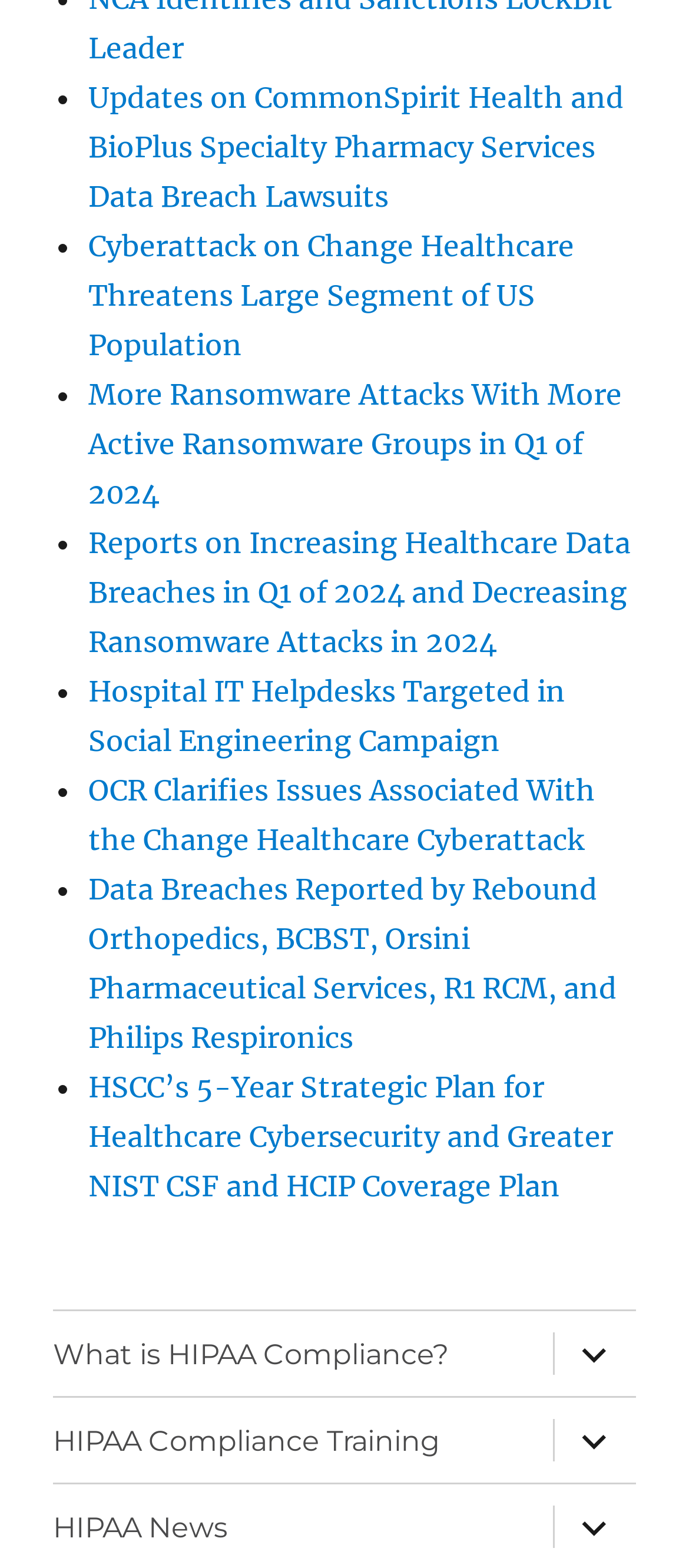Kindly determine the bounding box coordinates for the area that needs to be clicked to execute this instruction: "View reports on increasing healthcare data breaches in Q1 of 2024 and decreasing ransomware attacks in 2024".

[0.128, 0.335, 0.915, 0.42]